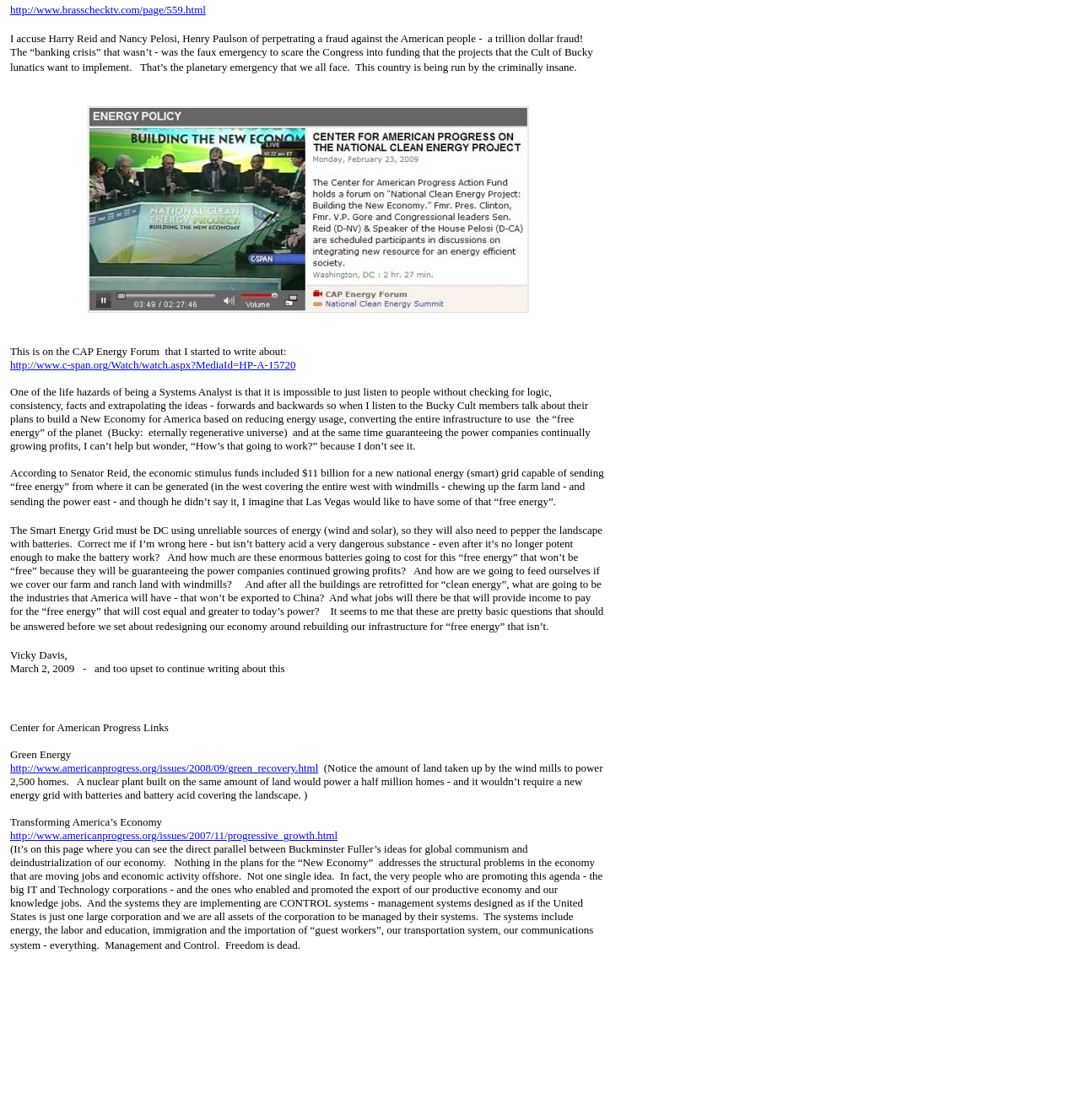From the element description http://www.americanprogress.org/issues/2008/09/green_recovery.html, predict the bounding box coordinates of the UI element. The coordinates must be specified in the format (top-left x, top-left y, bottom-right x, bottom-right y) and should be within the 0 to 1 range.

[0.009, 0.68, 0.295, 0.692]